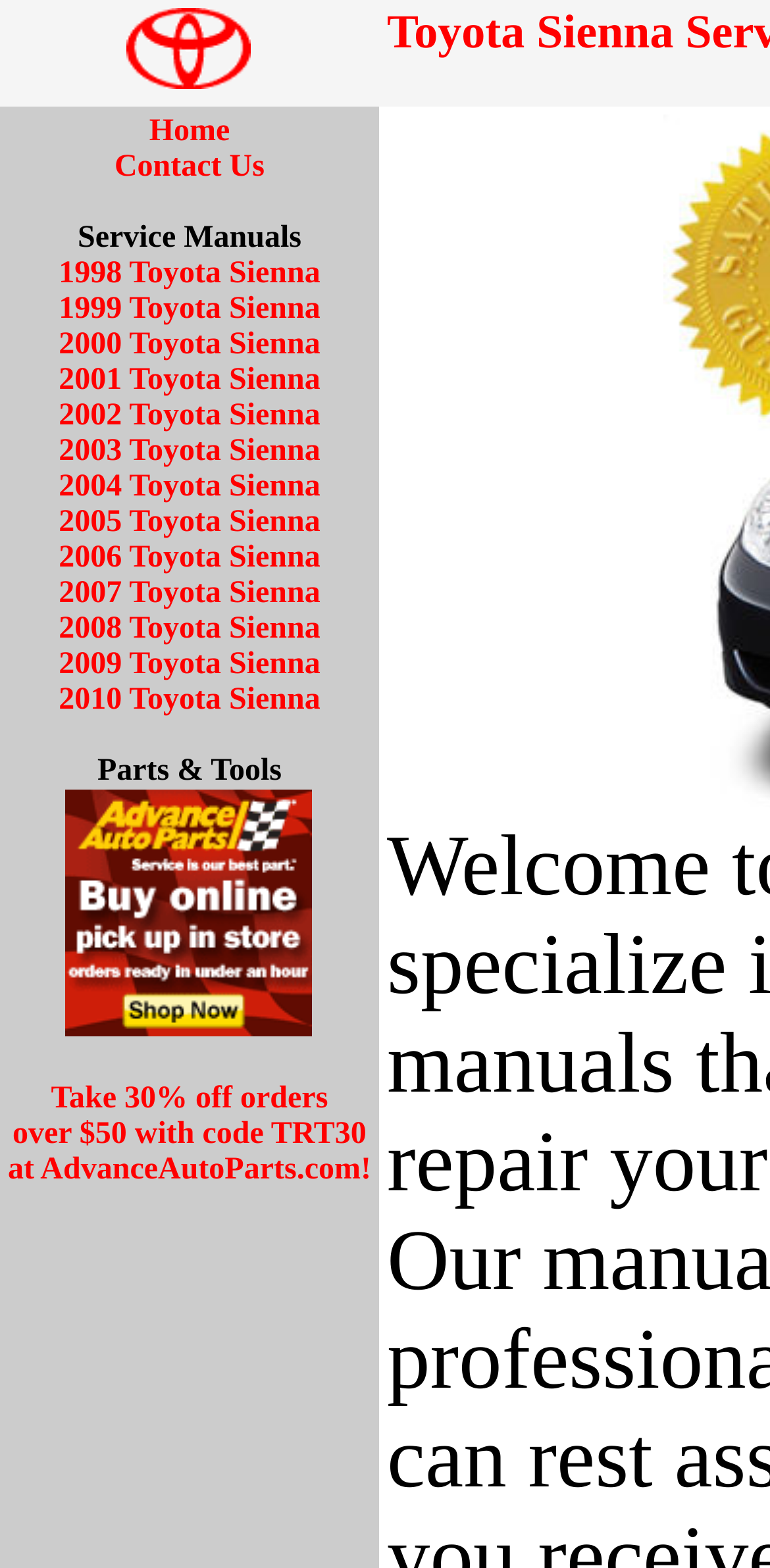Could you find the bounding box coordinates of the clickable area to complete this instruction: "Click on the Buy Online & Pick-up In Store! link"?

[0.086, 0.645, 0.406, 0.666]